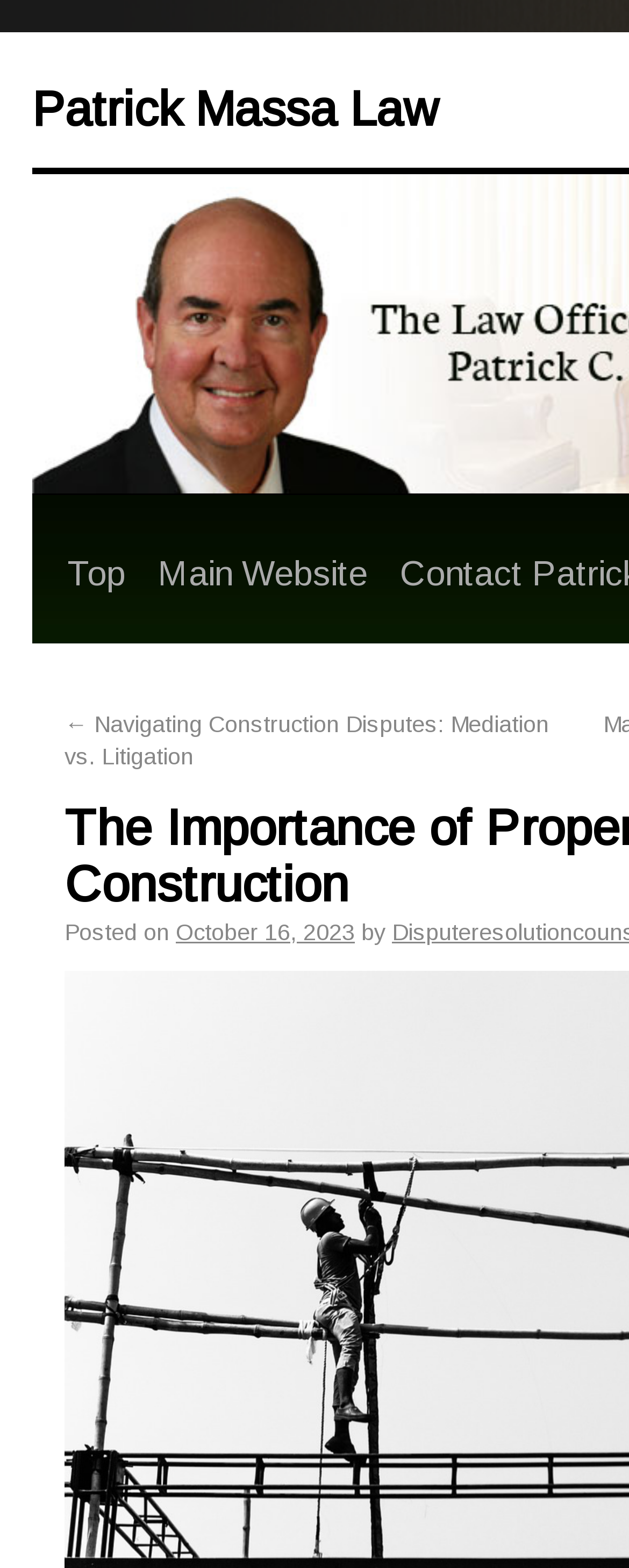What is the topic of the previous article?
With the help of the image, please provide a detailed response to the question.

I found the topic of the previous article by looking at the link with the text '← Navigating Construction Disputes: Mediation vs. Litigation', which suggests that the previous article is about navigating construction disputes.